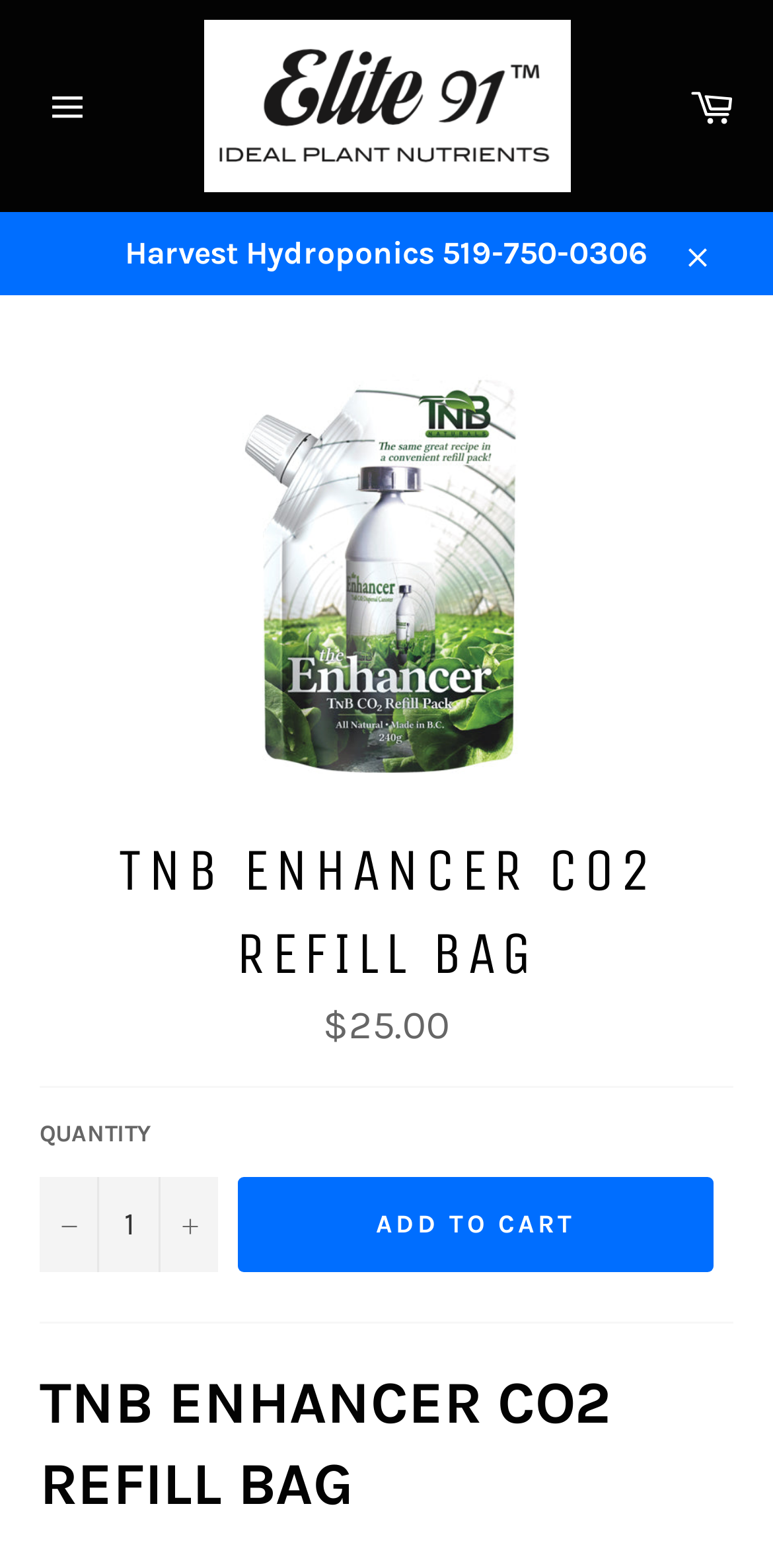Identify the bounding box of the UI element that matches this description: "Site navigation".

[0.026, 0.041, 0.141, 0.094]